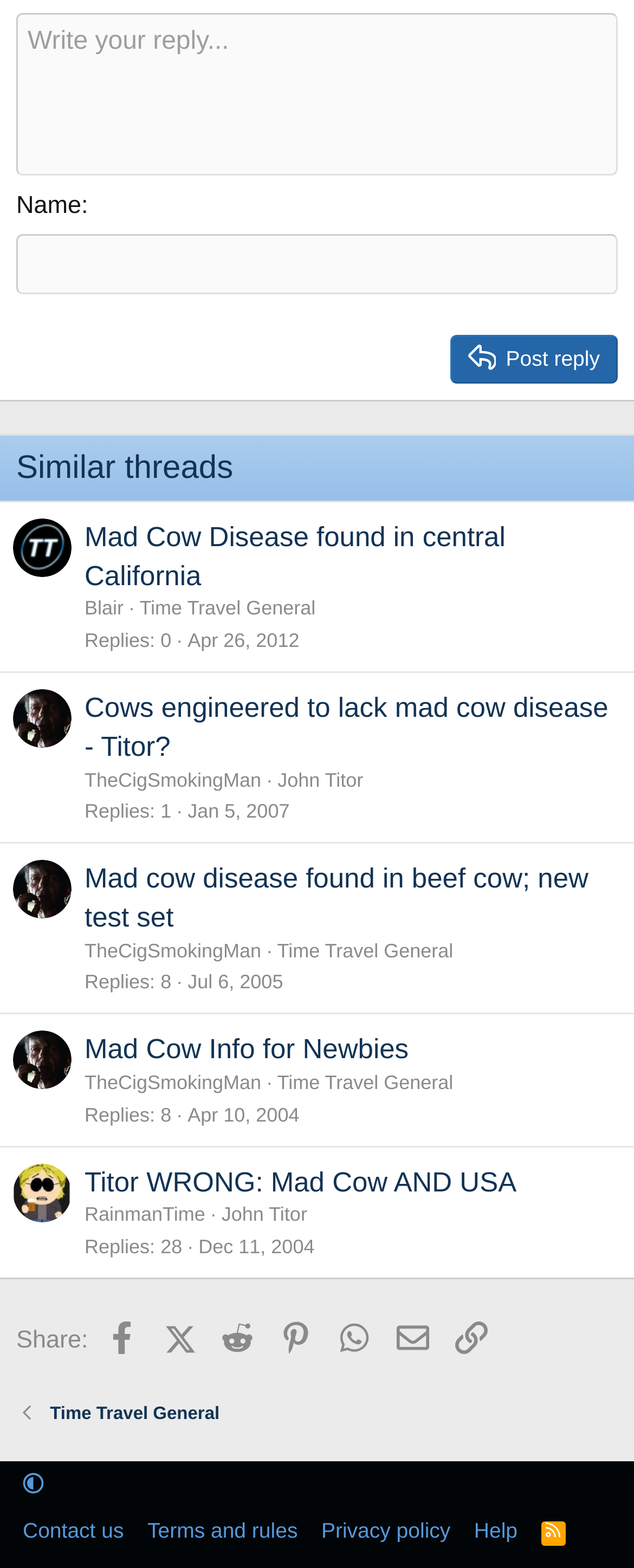What is the purpose of the 'Post reply' button?
Respond to the question with a well-detailed and thorough answer.

The 'Post reply' button is located at the top of the webpage, and its purpose is to allow users to post a reply to a thread or discussion. This is evident from its position and the context of the webpage, which appears to be a forum or discussion board.